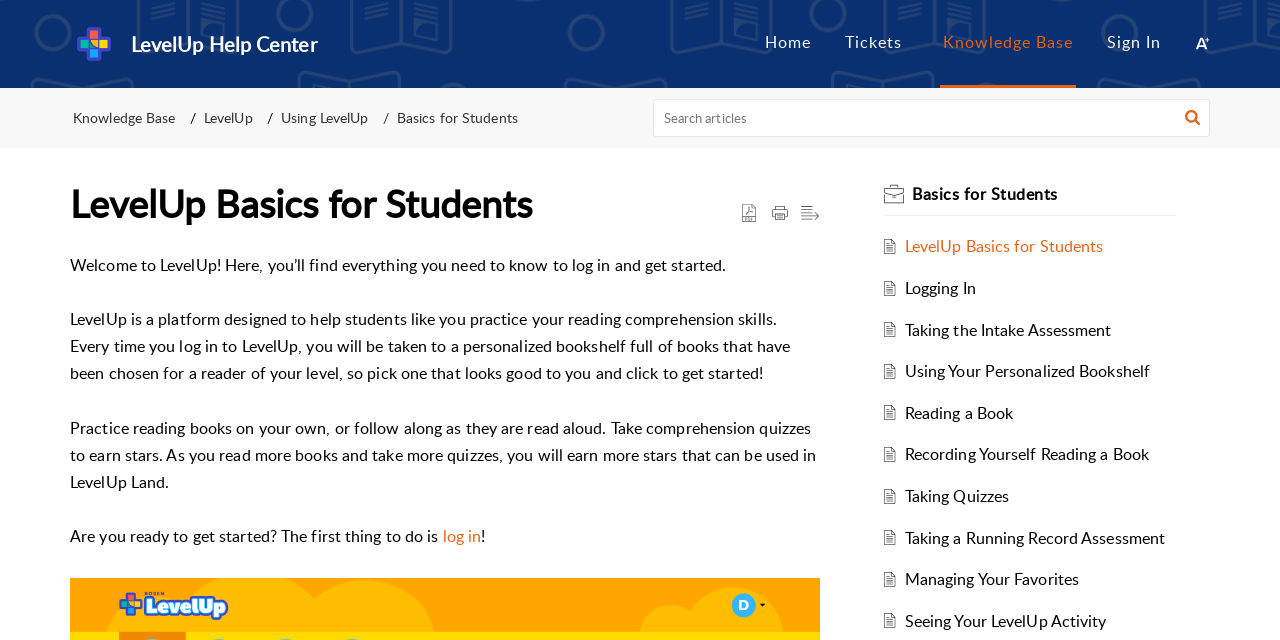Locate the bounding box coordinates of the element I should click to achieve the following instruction: "Read LevelUp Basics for Students".

[0.707, 0.368, 0.862, 0.402]